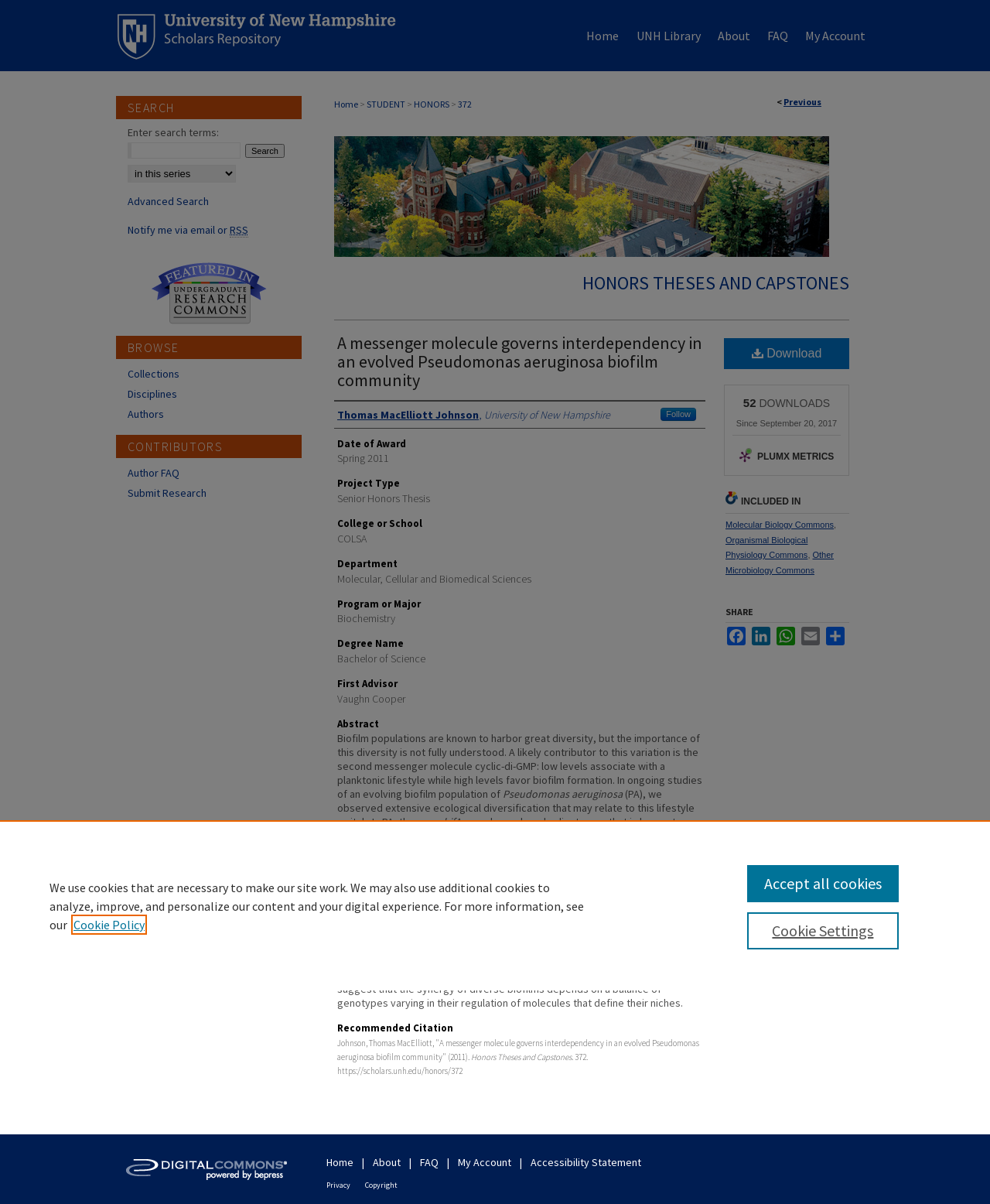Determine the main headline from the webpage and extract its text.

A messenger molecule governs interdependency in an evolved Pseudomonas aeruginosa biofilm community